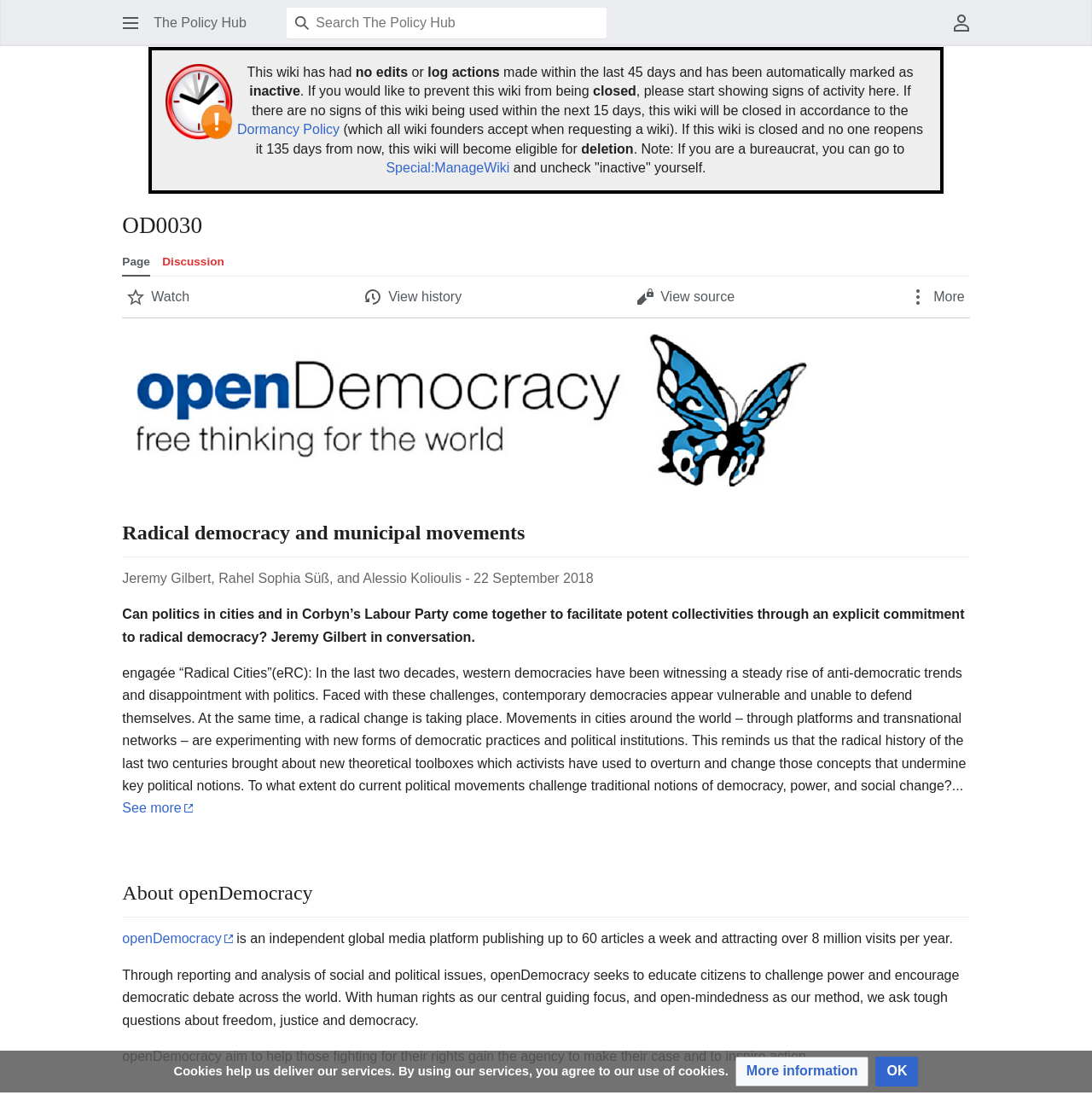Show the bounding box coordinates of the region that should be clicked to follow the instruction: "Learn more about openDemocracy."

[0.112, 0.846, 0.213, 0.859]